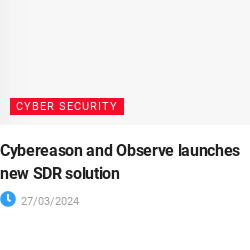Generate an elaborate caption for the given image.

The image features a prominent heading that announces the launch of a new Security Detection and Response (SDR) solution by Cybereason and Observe. Above the headline, there's a striking red label that identifies the category as "CYBER SECURITY," indicating the topic's relevance to current trends and challenges in the cybersecurity landscape. The date, "27/03/2024," is displayed below the title, suggesting the article's recentness and timeliness in the rapidly evolving field of cybersecurity solutions. This image serves as a visual cue for readers interested in staying informed about significant advancements and partnerships in the cyber defense sector.